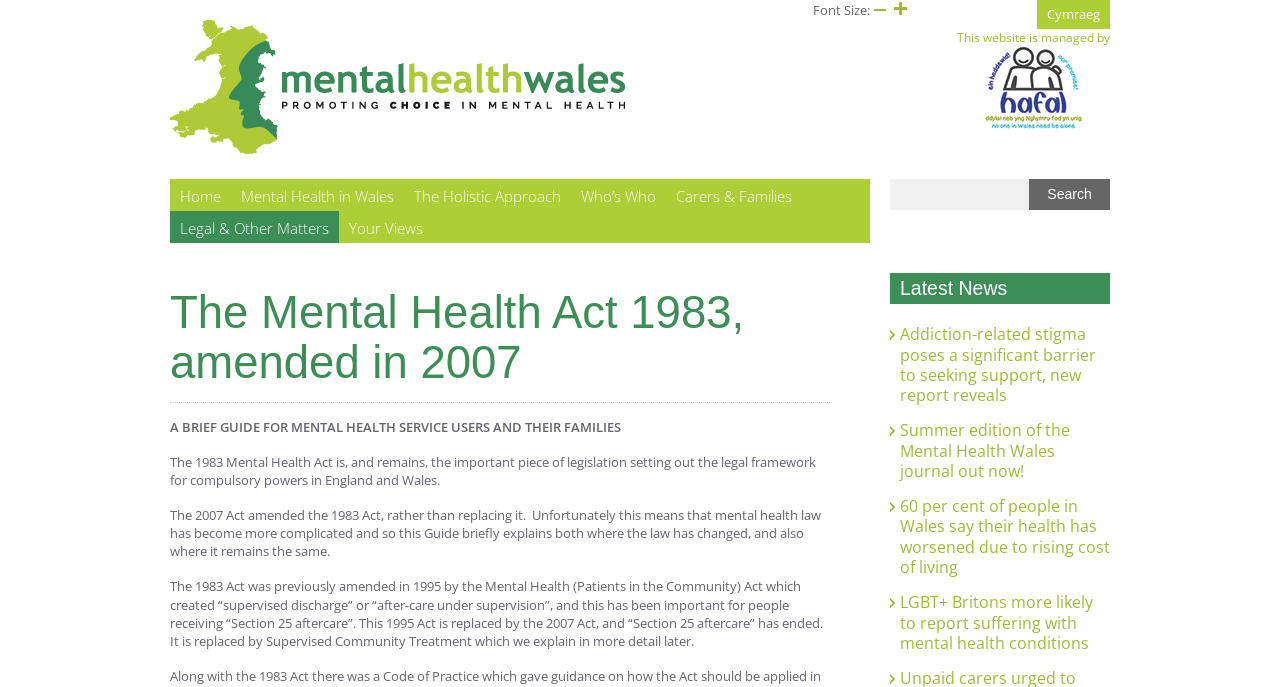What is the name of the logo on the top left?
Based on the image, provide a one-word or brief-phrase response.

Mental Health Wales